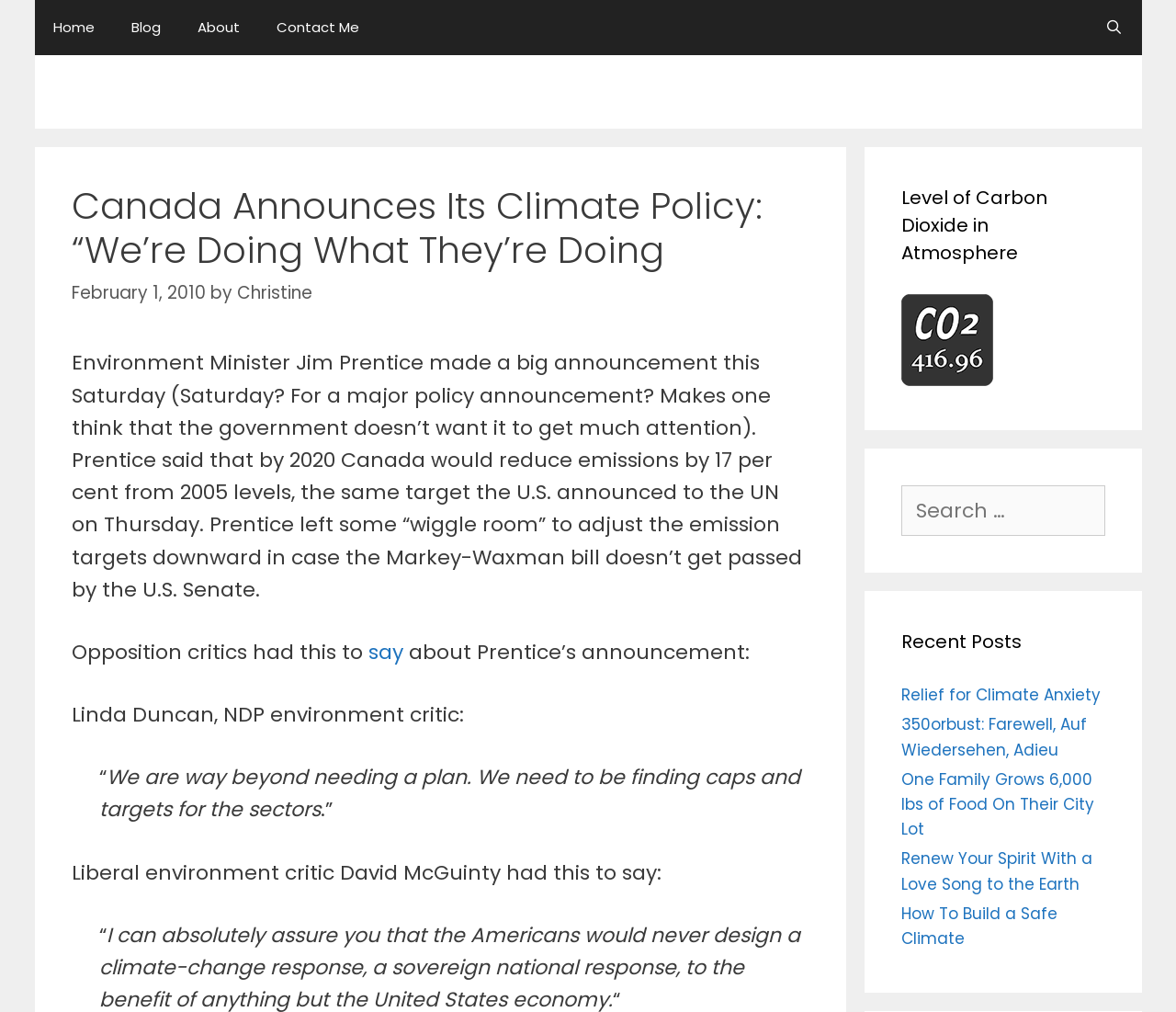What is the target year for reducing emissions?
Based on the screenshot, provide a one-word or short-phrase response.

2020